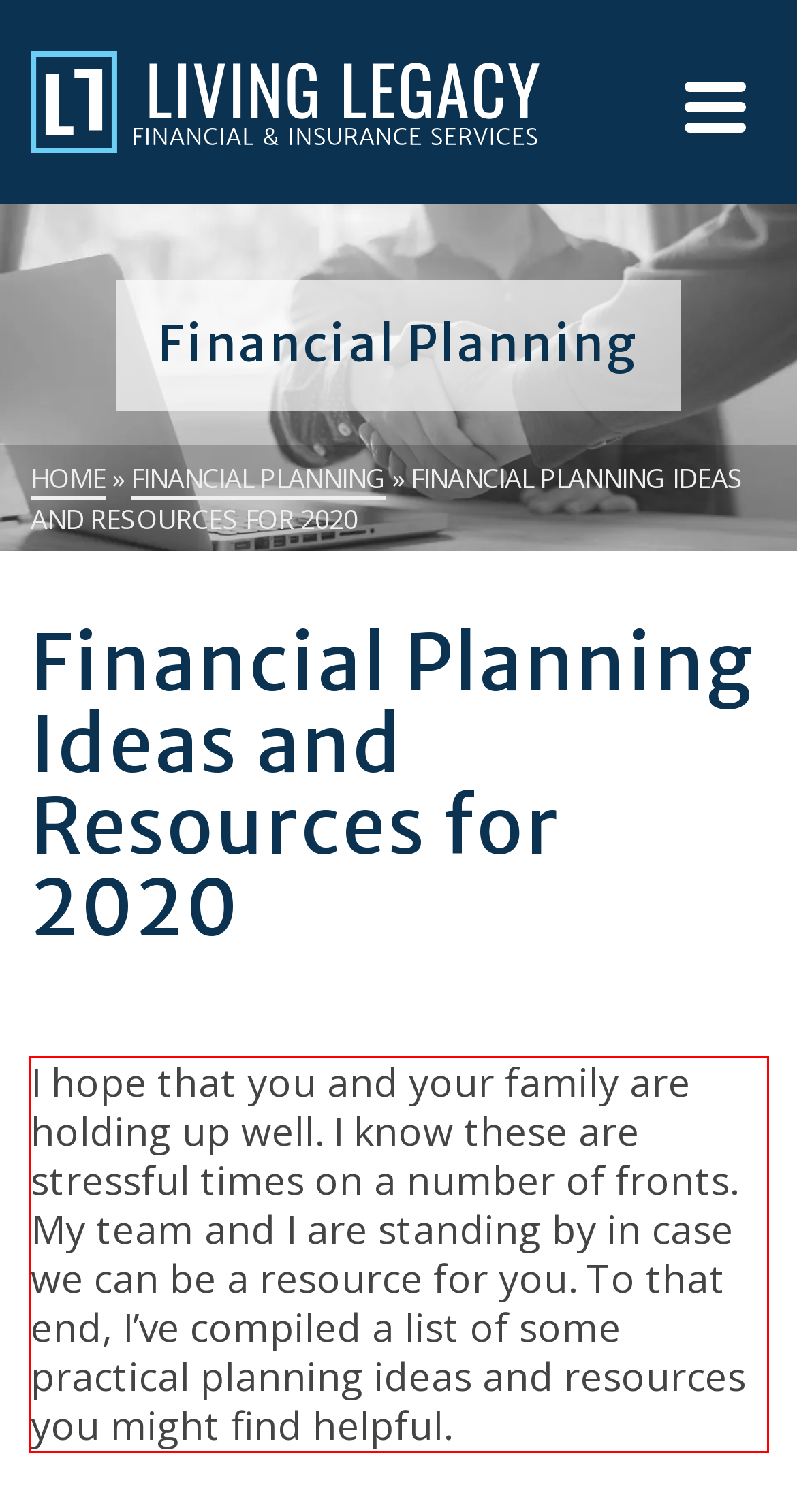Given a webpage screenshot with a red bounding box, perform OCR to read and deliver the text enclosed by the red bounding box.

I hope that you and your family are holding up well. I know these are stressful times on a number of fronts. My team and I are standing by in case we can be a resource for you. To that end, I’ve compiled a list of some practical planning ideas and resources you might find helpful.